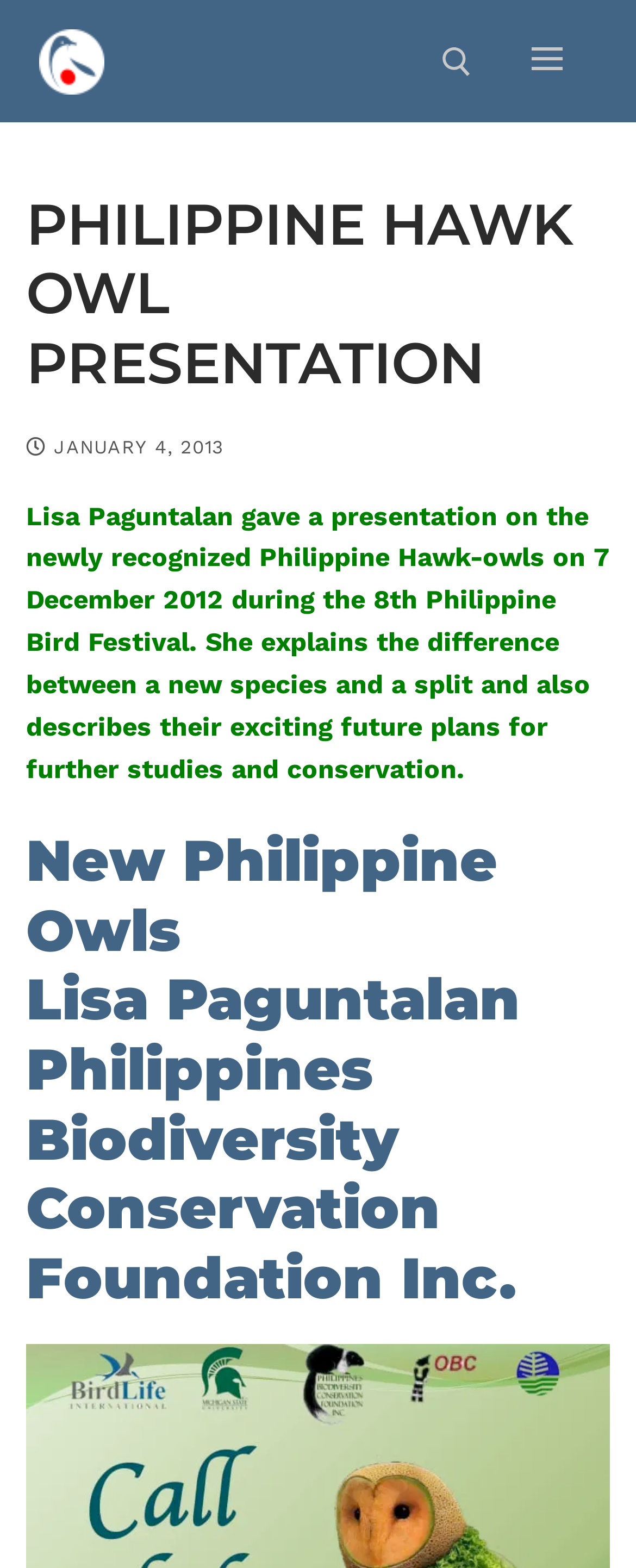Locate the bounding box of the UI element defined by this description: "Show comments". The coordinates should be given as four float numbers between 0 and 1, formatted as [left, top, right, bottom].

None